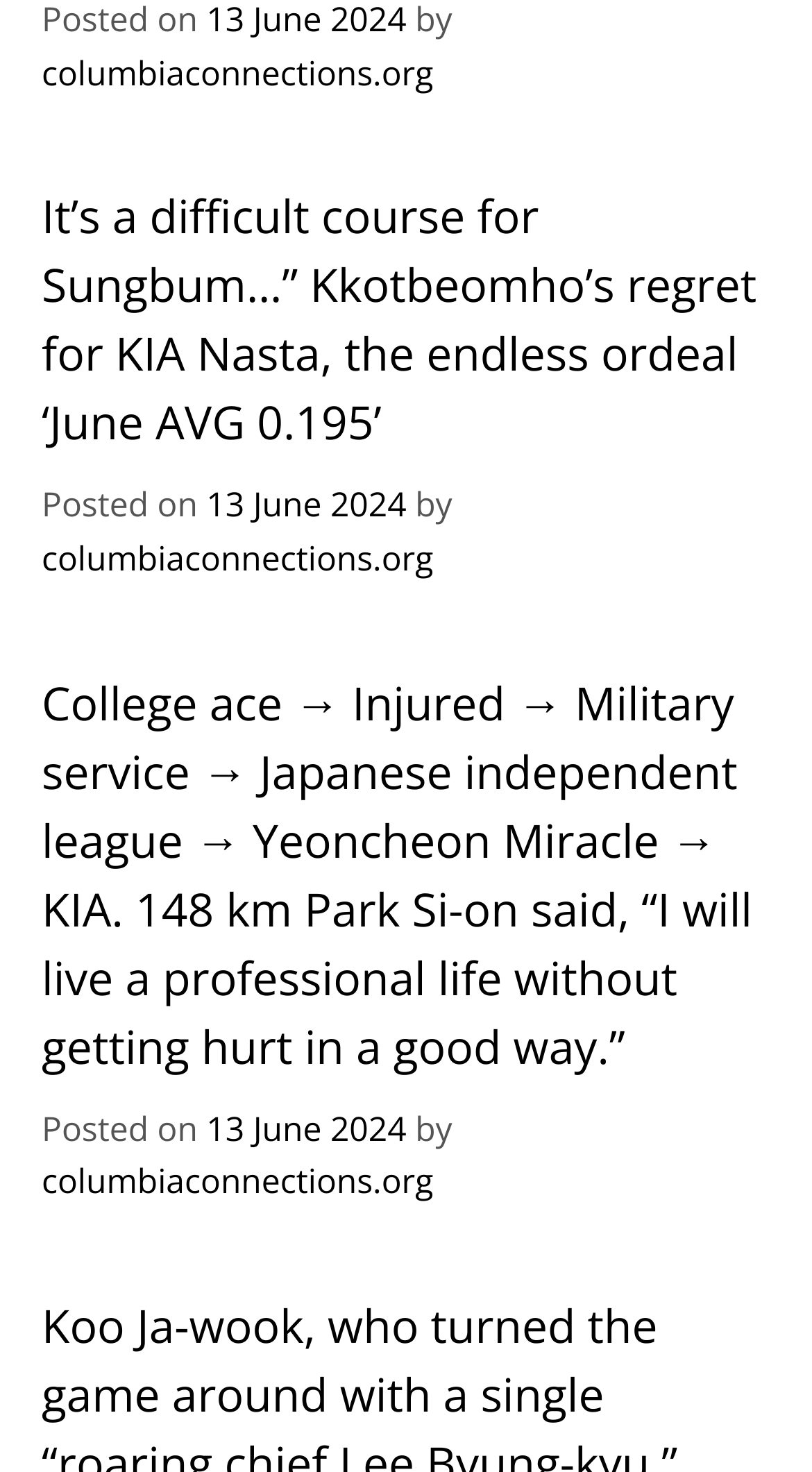What is the author of the first article?
Look at the screenshot and give a one-word or phrase answer.

columbiaconnections.org